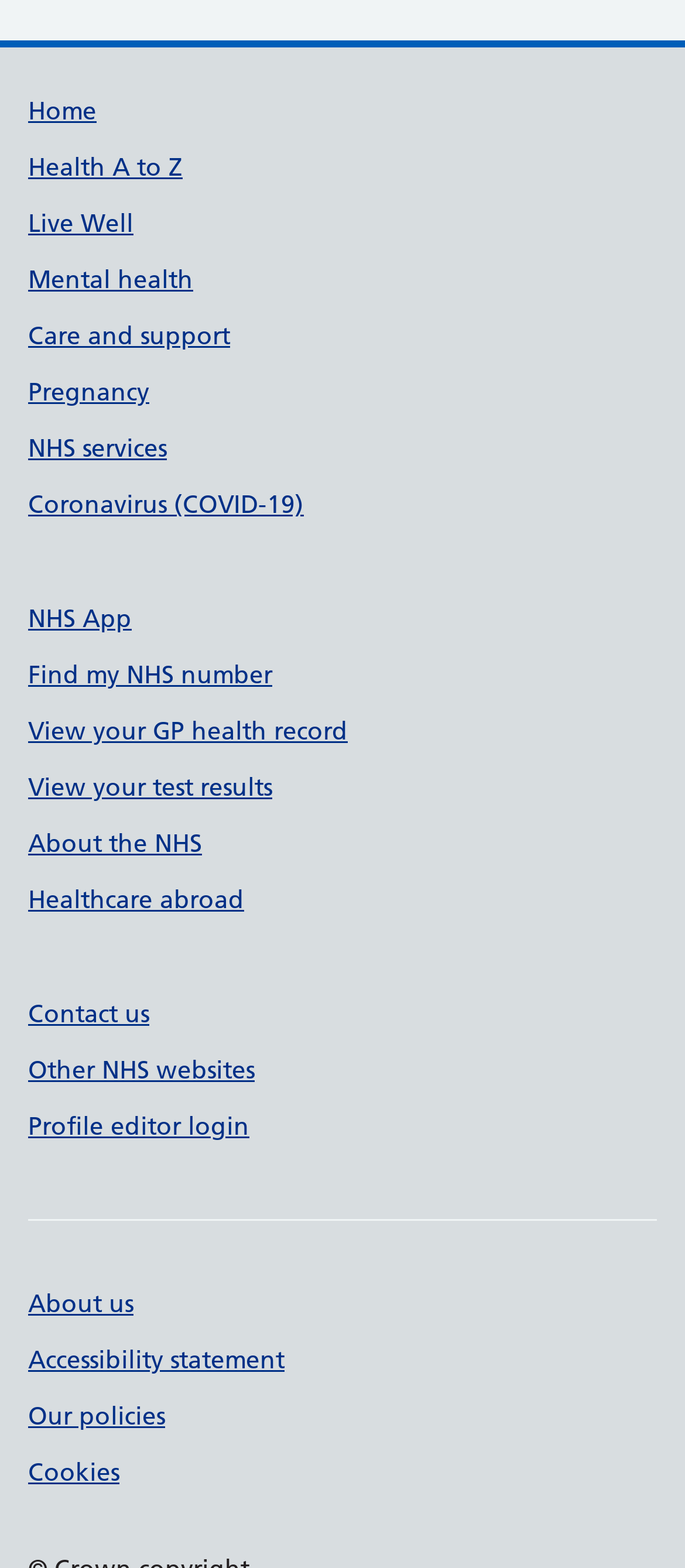Please predict the bounding box coordinates of the element's region where a click is necessary to complete the following instruction: "Go to Home page". The coordinates should be represented by four float numbers between 0 and 1, i.e., [left, top, right, bottom].

[0.041, 0.061, 0.141, 0.081]